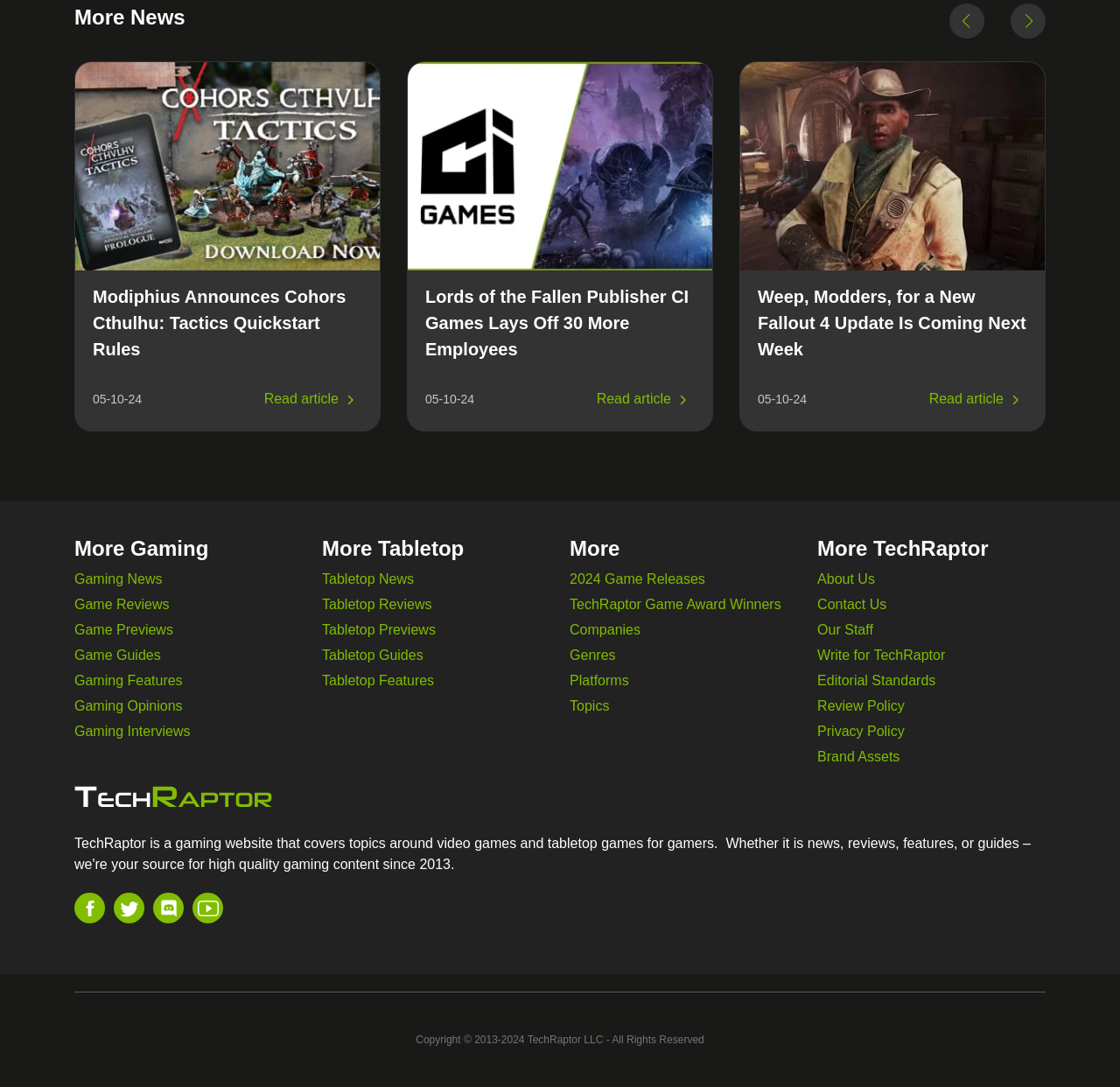Respond with a single word or short phrase to the following question: 
What is the name of the company that publishes Lords of the Fallen?

CI Games